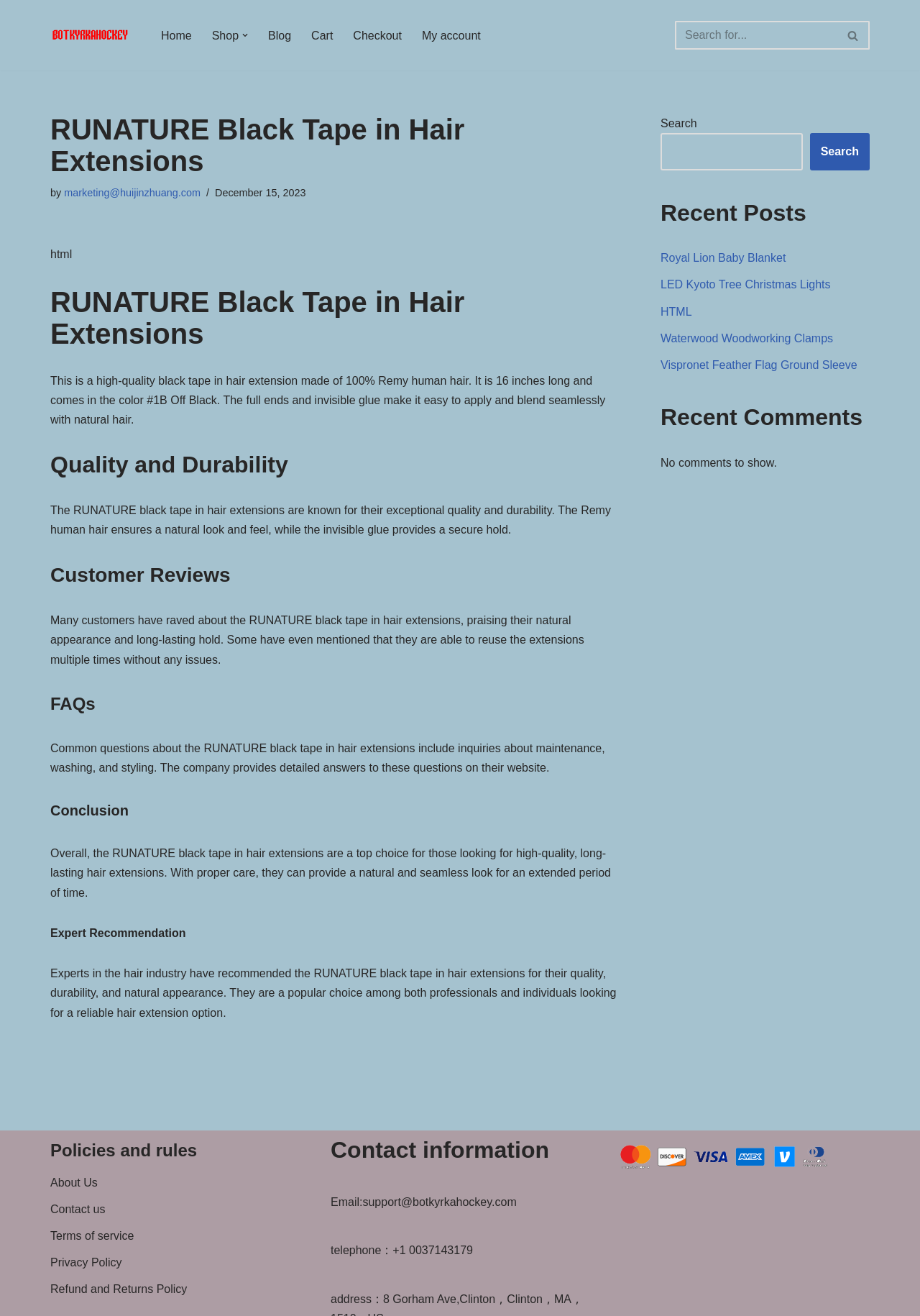Pinpoint the bounding box coordinates of the clickable element needed to complete the instruction: "Go to Home page". The coordinates should be provided as four float numbers between 0 and 1: [left, top, right, bottom].

[0.175, 0.02, 0.208, 0.034]